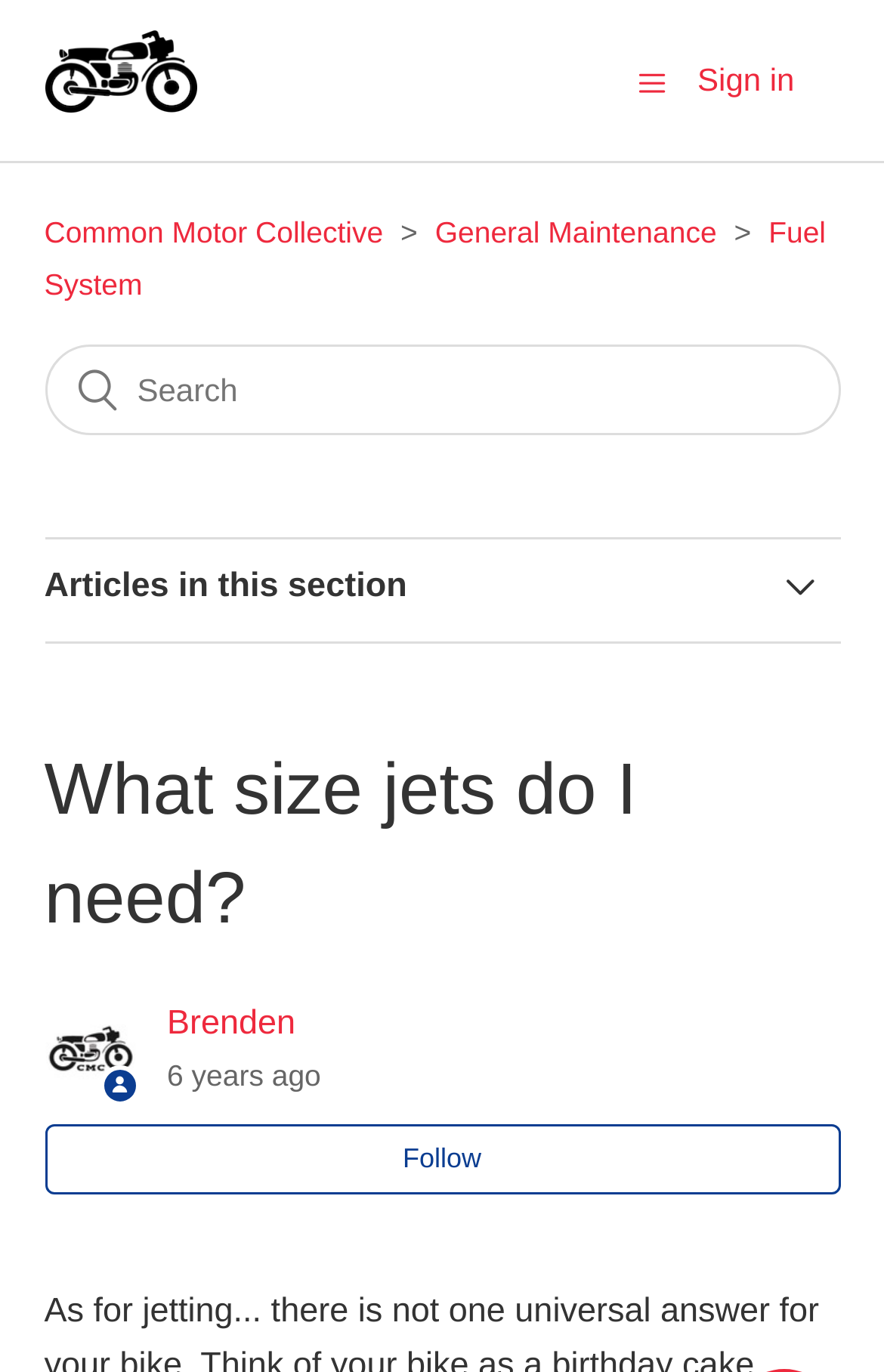Give a detailed overview of the webpage's appearance and contents.

This webpage is a help center article from Common Motor Collective, with a focus on the topic "What size jets do I need?" for motorcycles. At the top left, there is a link to the Common Motor Collective Help Center home page, accompanied by a small image. Next to it, on the top right, there is a button to toggle the navigation menu and a sign-in button.

Below the top navigation, there is a list of categories, including "Common Motor Collective", "General Maintenance", and "Fuel System", each with a link to its respective section. A search bar is also located in this area, allowing users to search for specific topics.

The main content of the page is divided into sections, with a heading "Articles in this section" followed by a list of links to related articles, including "Do you have fuel line?", "How To Clean Out Your Vintage Motorcycle Gas Tank", and the current article "What size jets do I need?".

The article itself has a heading "What size jets do I need?" and is written by "Brenden", with a timestamp of "2018-11-06 04:49" (or "6 years ago" as of the current date). There is also a button to follow the author. The article's content is not explicitly described, but it appears to be a detailed guide or tutorial, with a unique analogy comparing jetting to lighting a birthday cake, as mentioned in the meta description.